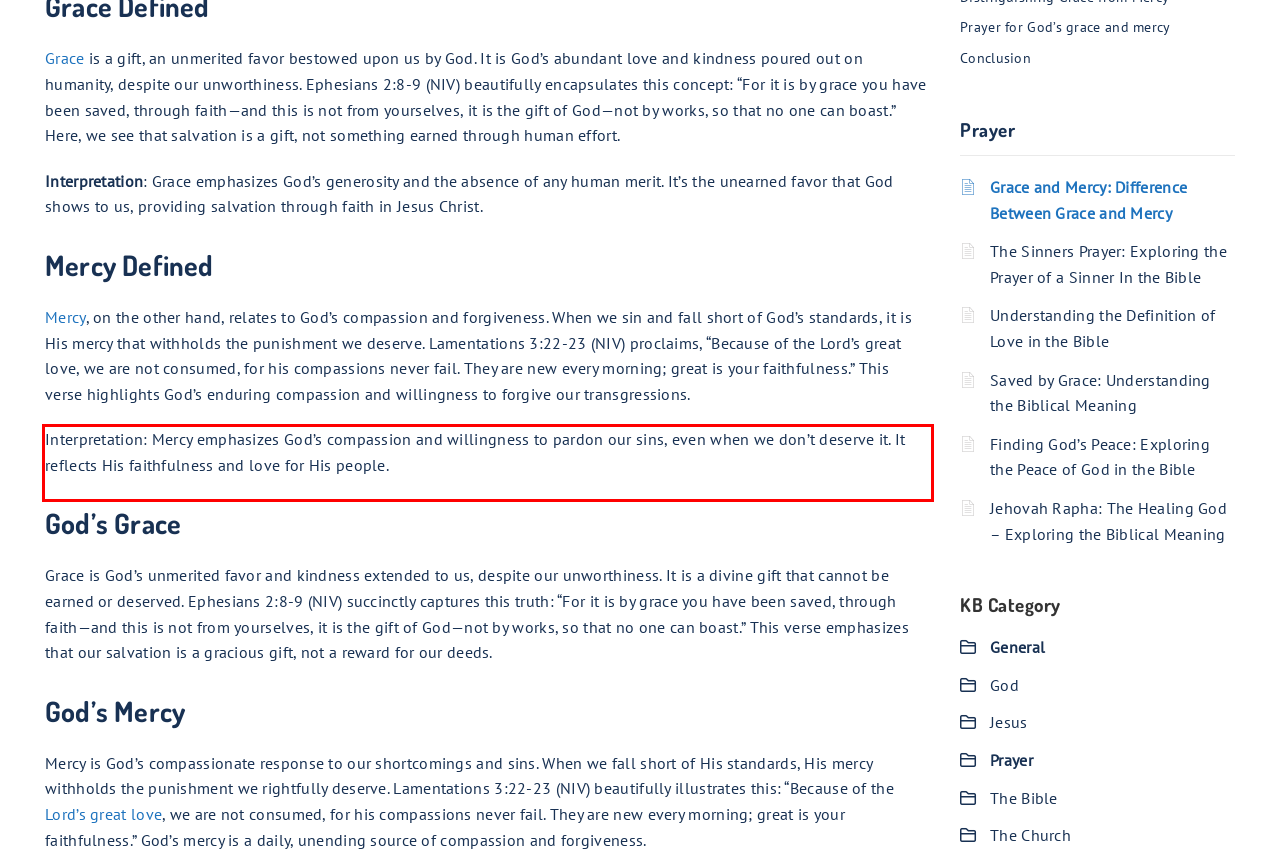Analyze the webpage screenshot and use OCR to recognize the text content in the red bounding box.

Interpretation: Mercy emphasizes God’s compassion and willingness to pardon our sins, even when we don’t deserve it. It reflects His faithfulness and love for His people.